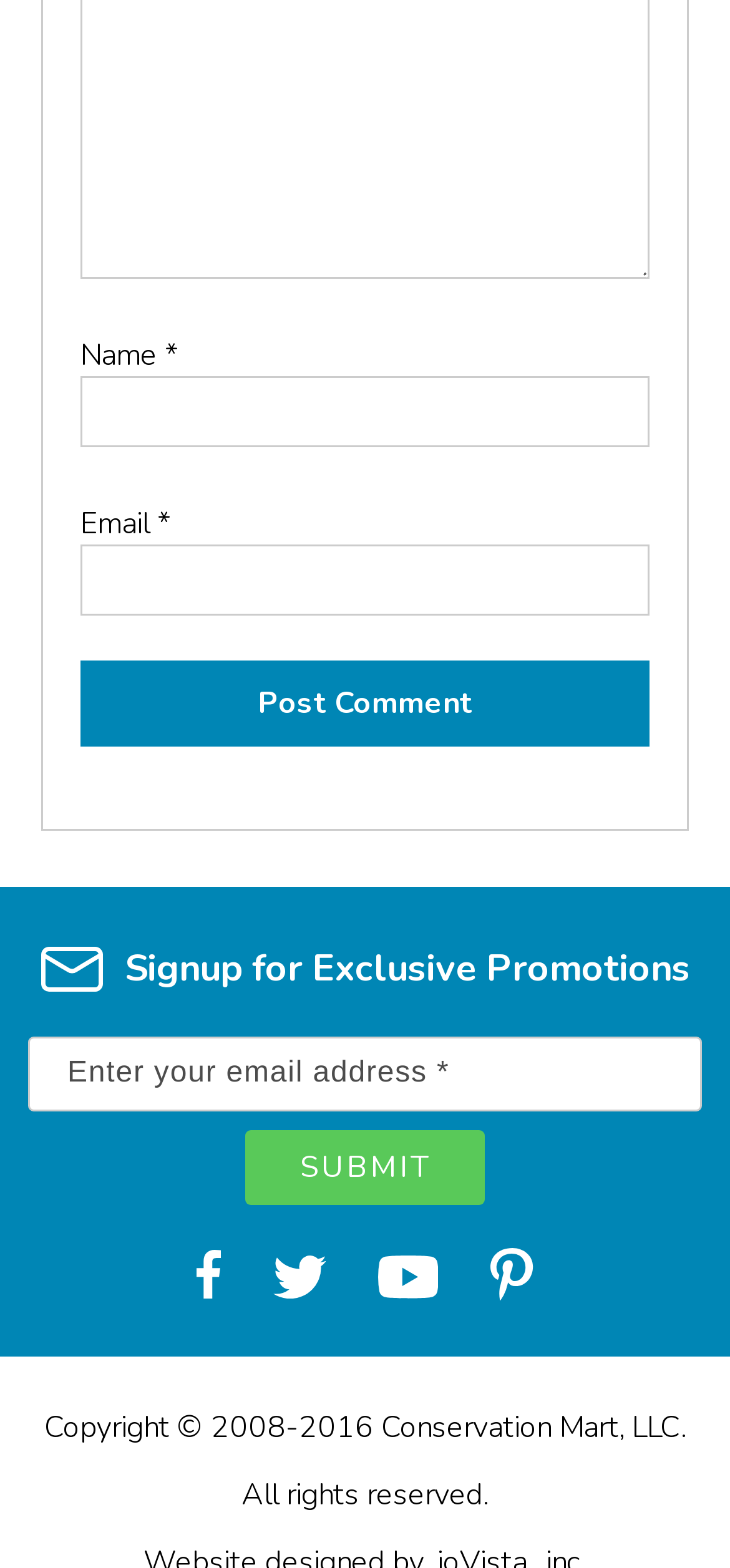Using the information in the image, give a detailed answer to the following question: What is the copyright year range?

The copyright information at the bottom of the webpage states 'Copyright © 2008-2016 Conservation Mart, LLC. All rights reserved.', indicating that the copyright year range is from 2008 to 2016.